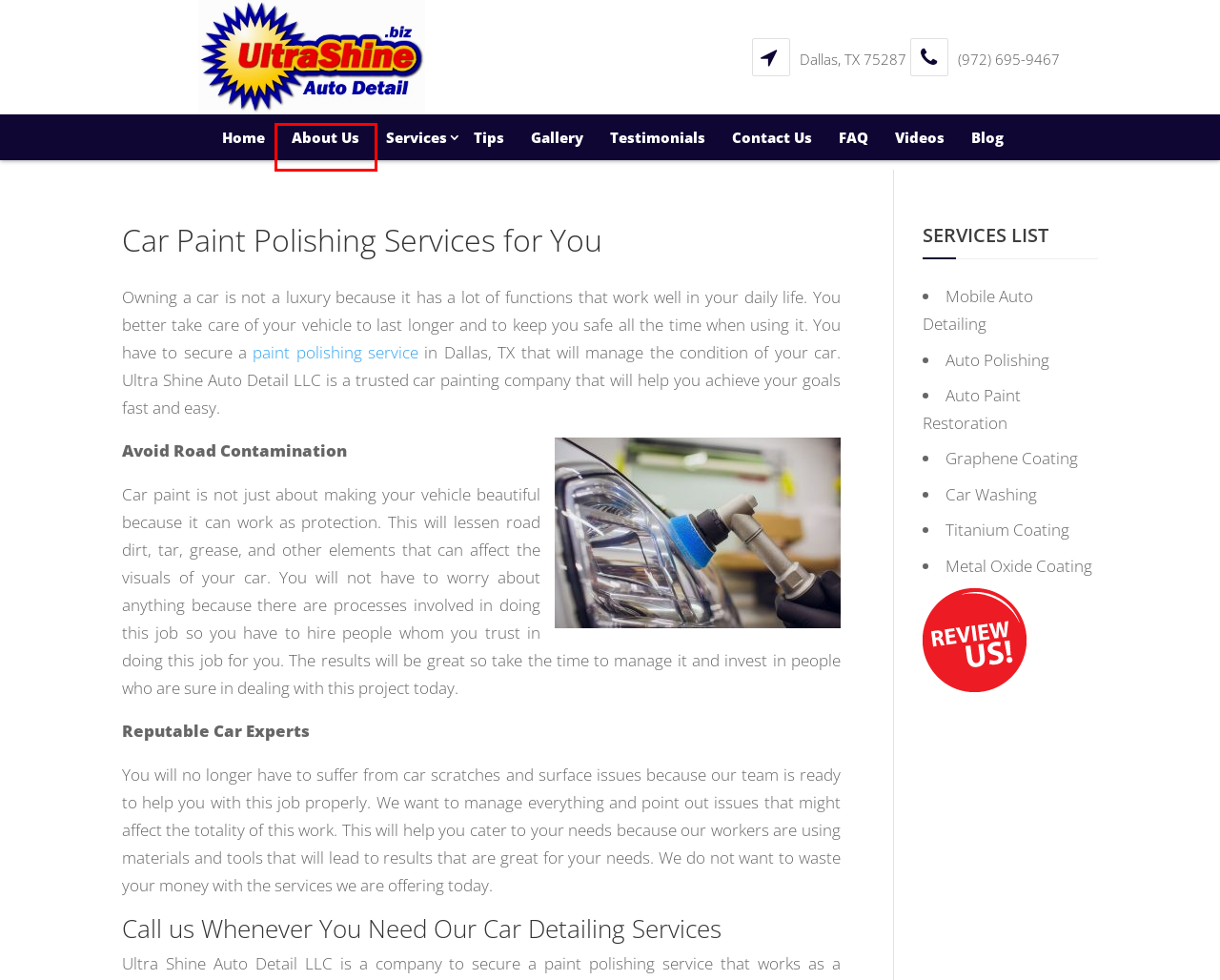Analyze the webpage screenshot with a red bounding box highlighting a UI element. Select the description that best matches the new webpage after clicking the highlighted element. Here are the options:
A. Tips - Ultra Shine Auto Detail LLC
B. Contact Our Outstanding Auto Polishing Specialists in Dallas, TX
C. Blog - Ultra Shine Auto Detail LLC
D. Professional and affordable car detailing in Dallas, TX, 75287
E. Graphene Coating Shop in Dallas, TX
F. FAQ | Ultra Shine Auto Detail LLC | Dallas TX
G. More about our auto paint restoration in Dallas, TX, 75287
H. Review Our Mobile Auto Detailing Work in Dallas, TX, 75287

E